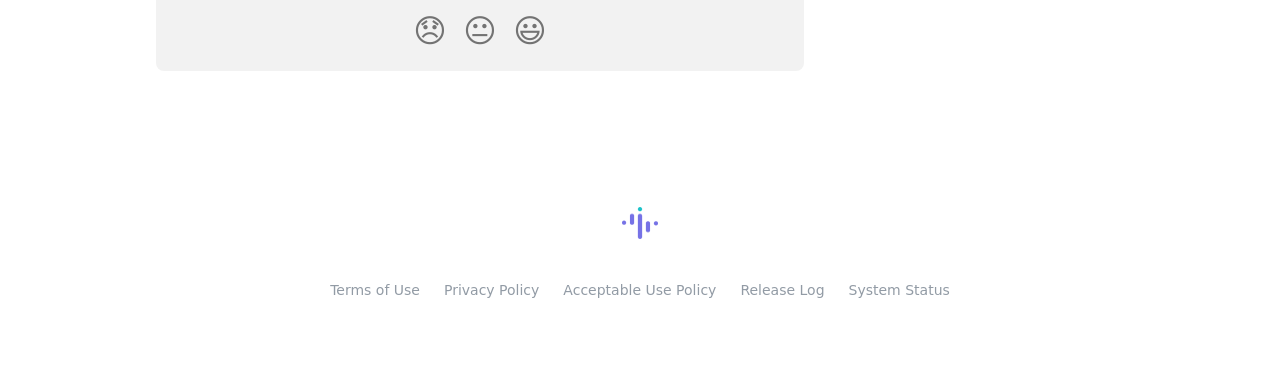Provide the bounding box coordinates of the section that needs to be clicked to accomplish the following instruction: "React with a disappointed face."

[0.316, 0.011, 0.355, 0.155]